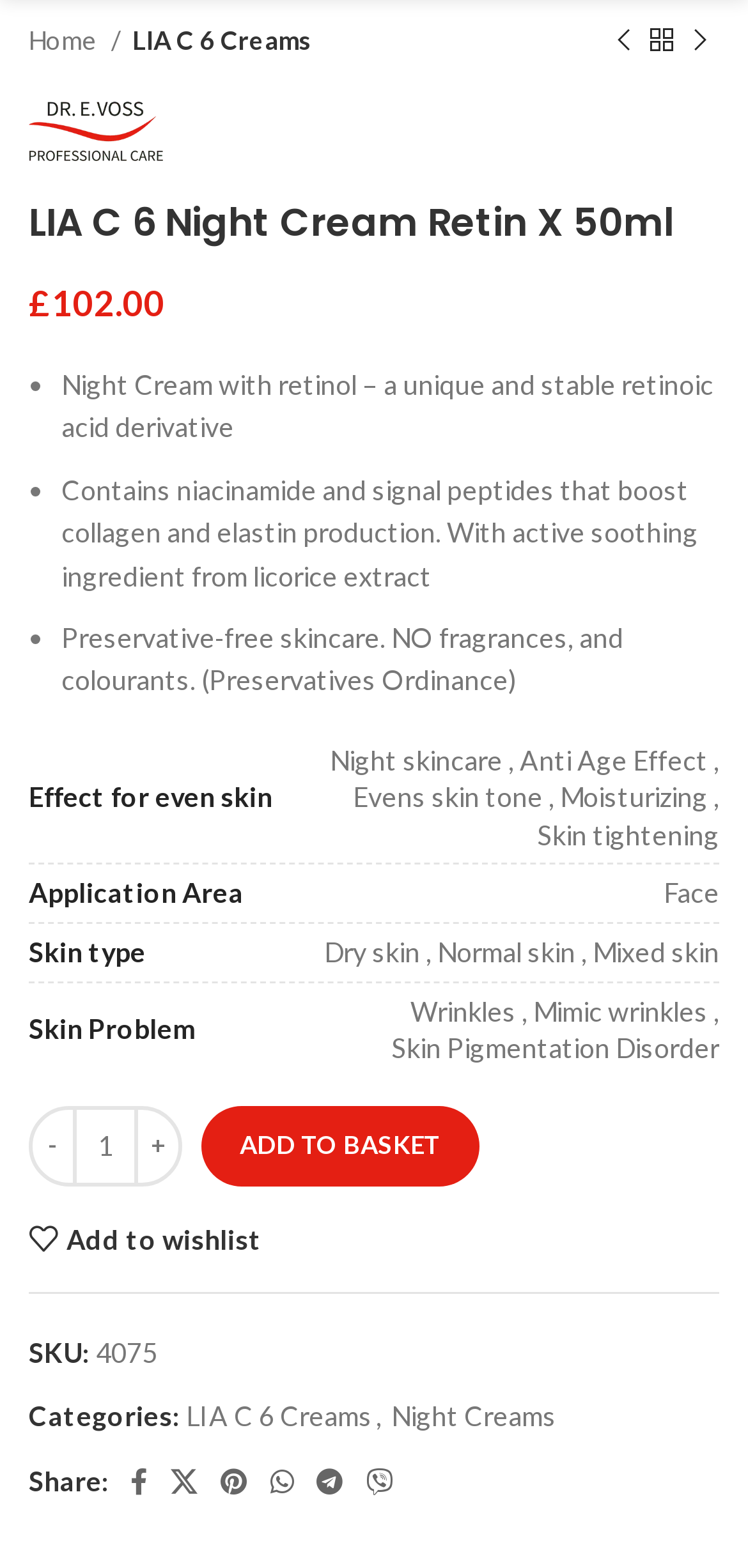Please respond in a single word or phrase: 
What are the skin types this product is suitable for?

Dry skin, Normal skin, Mixed skin